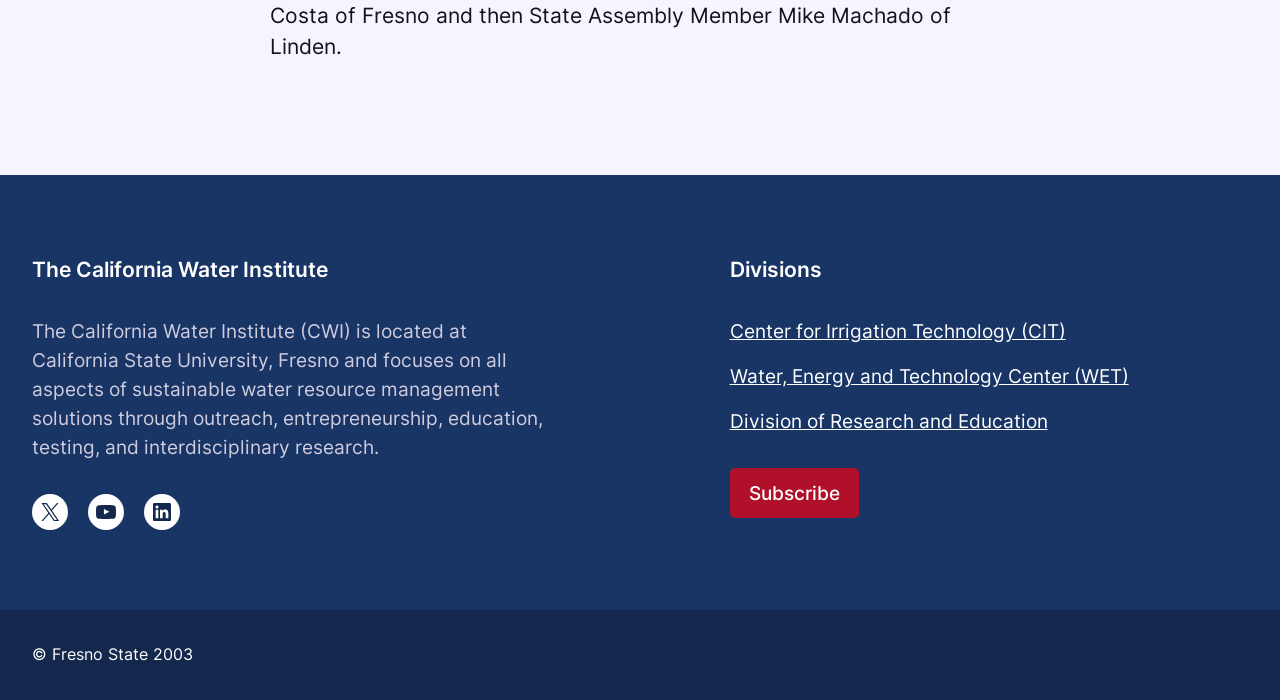What can be subscribed to on the webpage?
Using the visual information, reply with a single word or short phrase.

Newsletter or updates